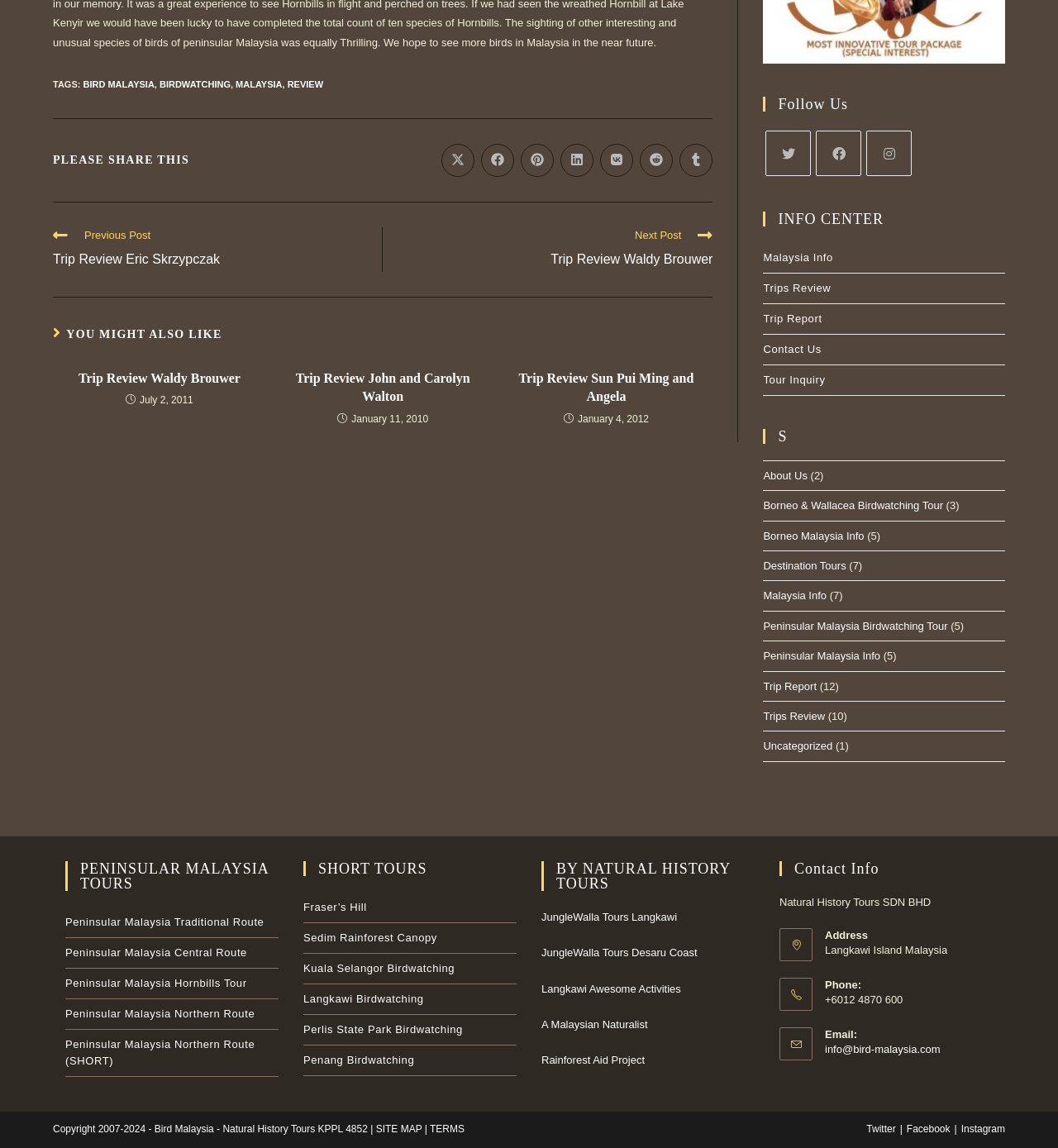Show the bounding box coordinates for the HTML element described as: "Peninsular Malaysia Hornbills Tour".

[0.062, 0.844, 0.263, 0.87]